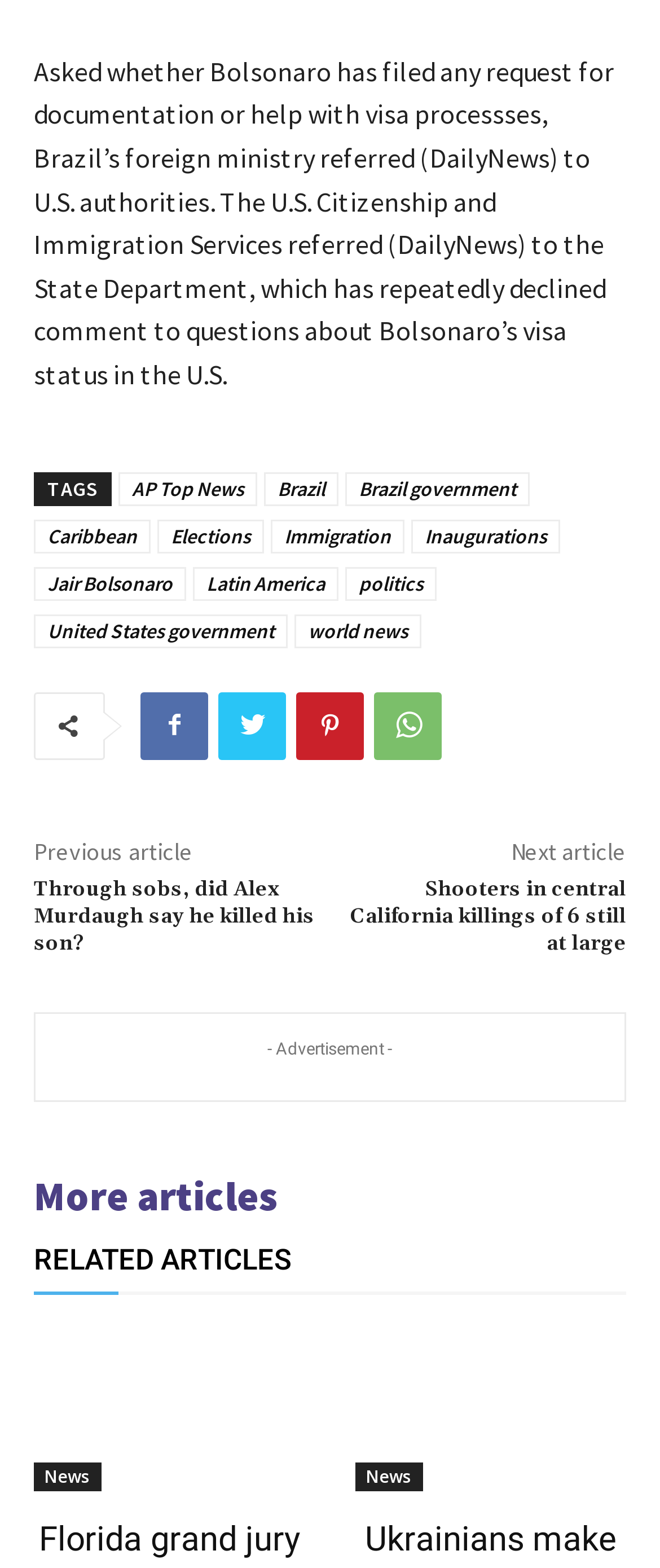What are the related articles about?
Look at the image and construct a detailed response to the question.

The related articles section, indicated by the heading 'RELATED ARTICLES', contains links to other news articles, including 'Florida grand jury involved in Trump documents probe by Justice Dept., AP source says' and 'Ukrainians make desperate escape from floods after dam collapse as shelling echoes overhead'.